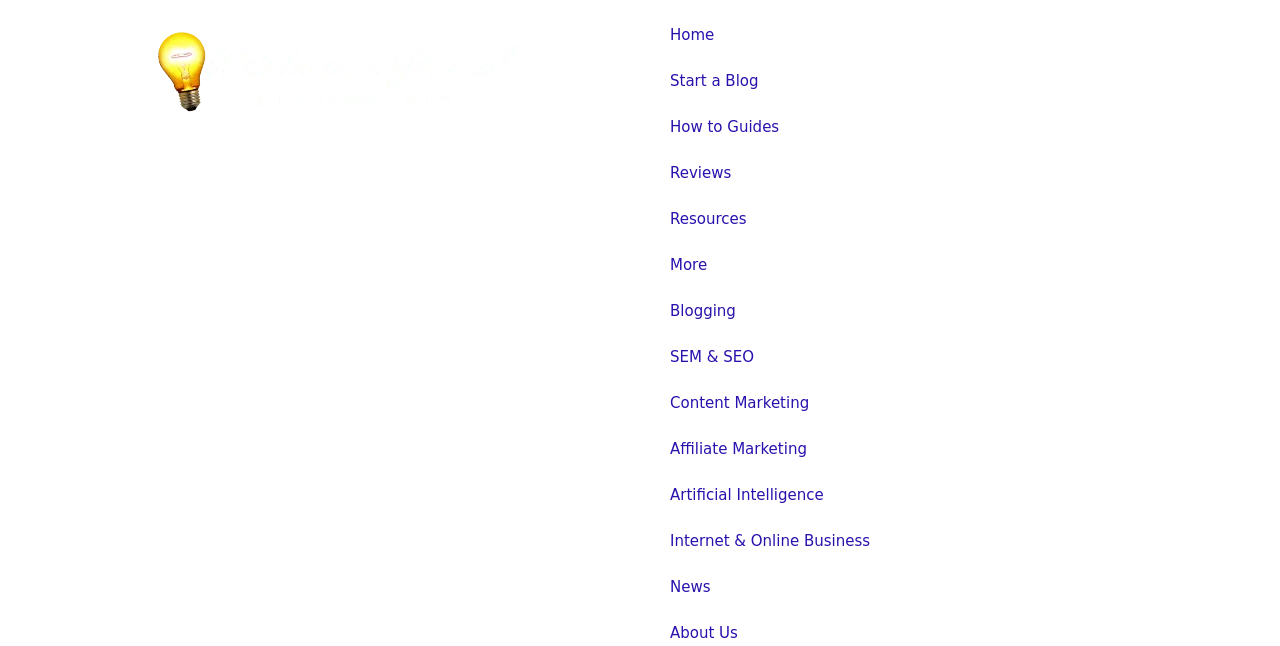Can you give a detailed response to the following question using the information from the image? How many main categories are there in the top navigation menu?

The top navigation menu has links to 'Home', 'Start a Blog', 'How to Guides', 'Reviews', 'Resources', 'More', and subcategories under 'More'.